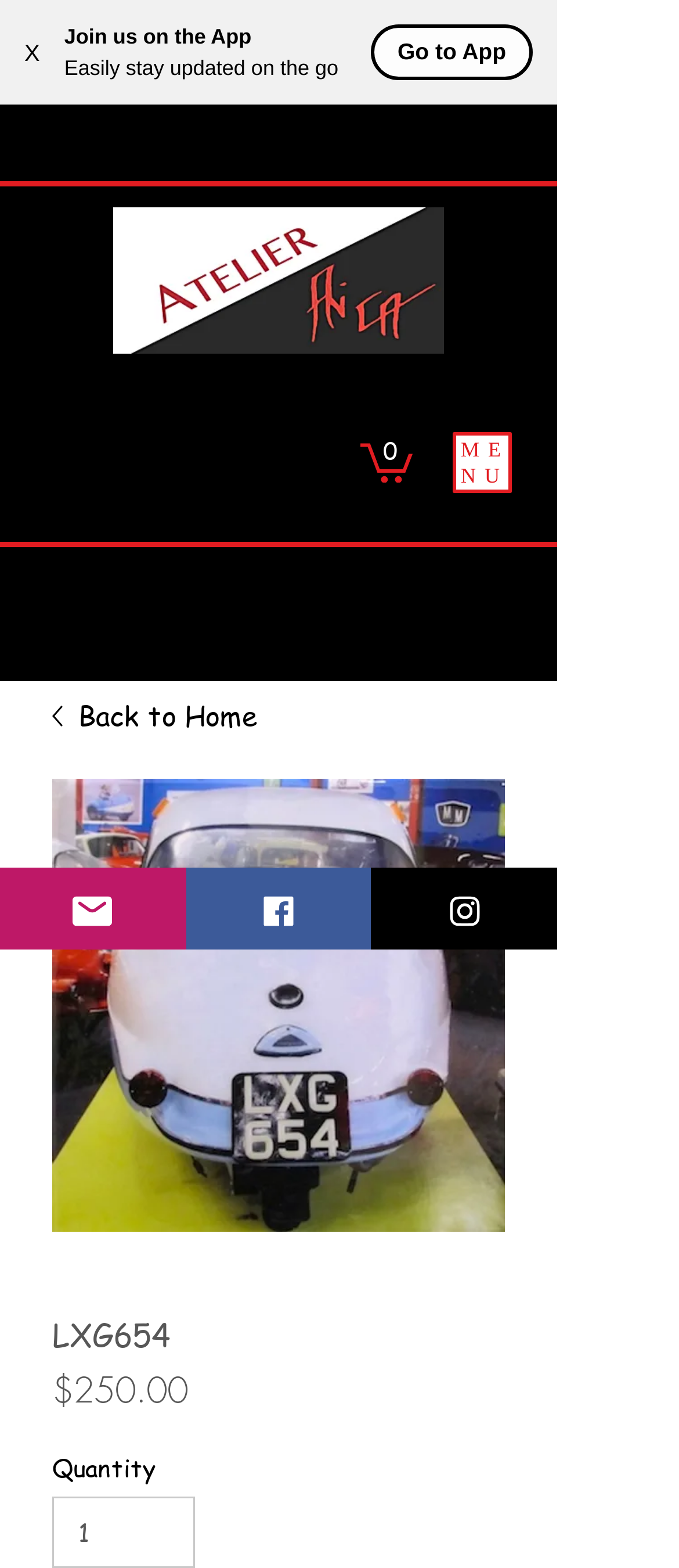Locate the bounding box coordinates of the element you need to click to accomplish the task described by this instruction: "Open navigation menu".

[0.667, 0.276, 0.754, 0.314]